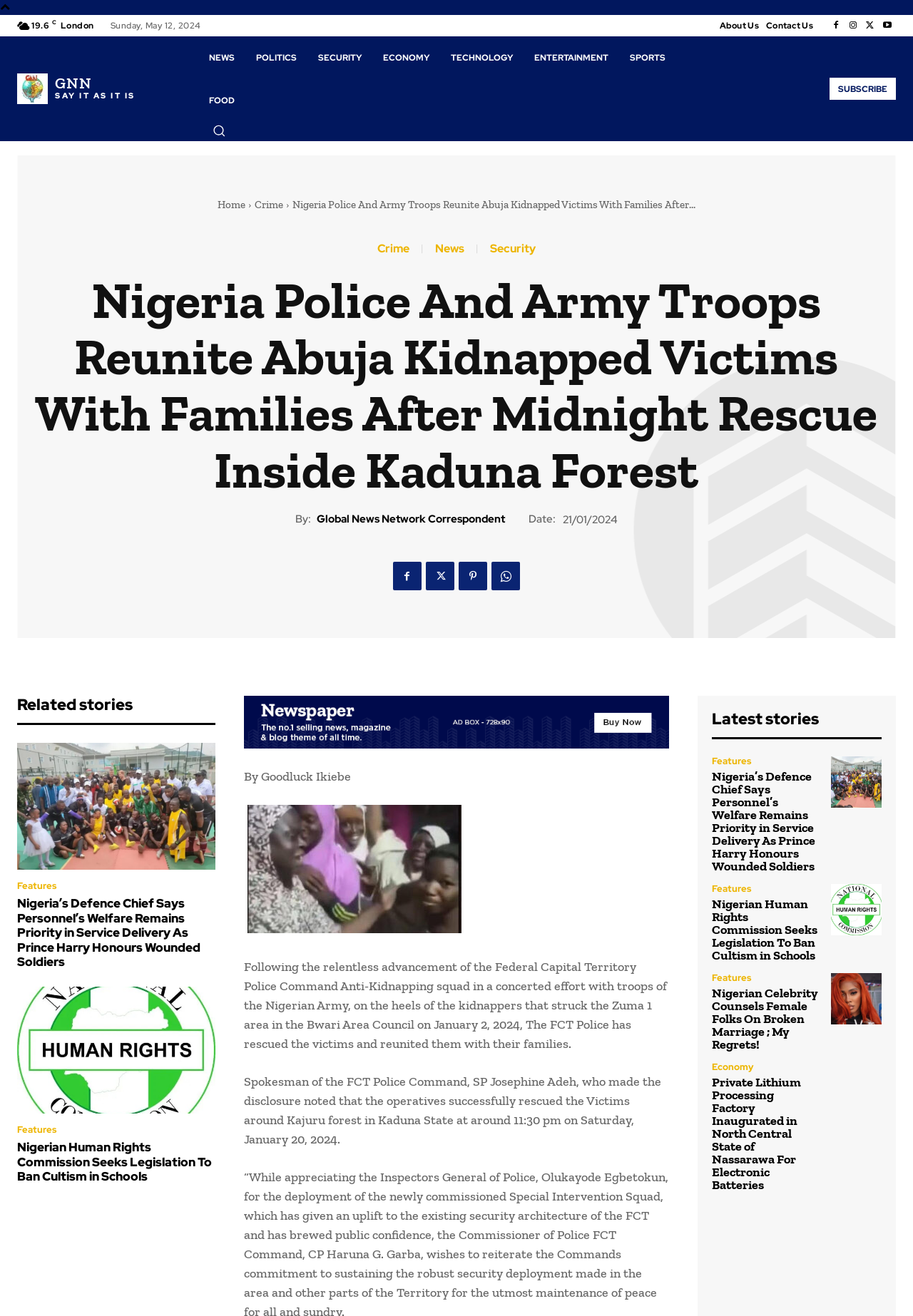Describe the webpage meticulously, covering all significant aspects.

This webpage appears to be a news article from the Global News Network. At the top, there is a logo and a navigation menu with links to various sections such as "NEWS", "POLITICS", "SECURITY", and more. Below the navigation menu, there is a search button and a "SUBSCRIBE" link.

The main content of the webpage is an article titled "Nigeria Police And Army Troops Reunite Abuja Kidnapped Victims With Families After Midnight Rescue Inside Kaduna Forest". The article is written by Goodluck Ikiebe and has a date stamp of January 21, 2024. The article describes the rescue of kidnapped victims by the Federal Capital Territory Police Command Anti-Kidnapping squad and the Nigerian Army.

Below the article title, there are social media links and a "Related stories" section that lists several related news articles. The webpage also has a "Latest stories" section that lists more news articles.

On the right side of the webpage, there are several links to other news articles, including "Nigeria’s Defence Chief Says Personnel’s Welfare Remains Priority in Service Delivery As Prince Harry Honours Wounded Soldiers", "Nigerian Human Rights Commission Seeks Legislation To Ban Cultism in Schools", and more. These links are categorized under "Features" and have headings that summarize the content of each article.

Overall, the webpage appears to be a news website that provides updates on various topics, including politics, security, and economy, with a focus on Nigeria and its surrounding regions.